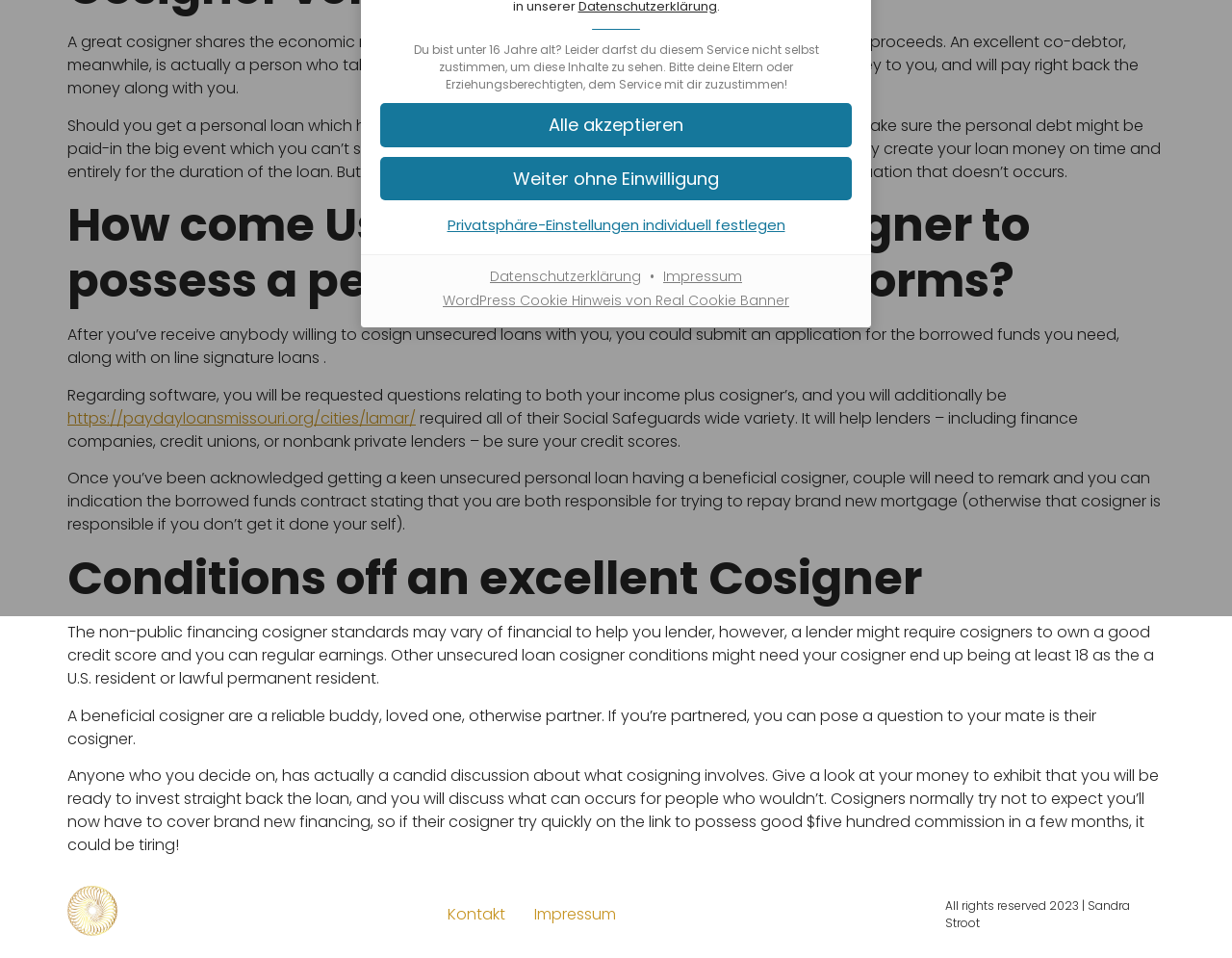Identify the bounding box for the UI element described as: "alt="Sandra Stroot"". The coordinates should be four float numbers between 0 and 1, i.e., [left, top, right, bottom].

[0.055, 0.925, 0.095, 0.984]